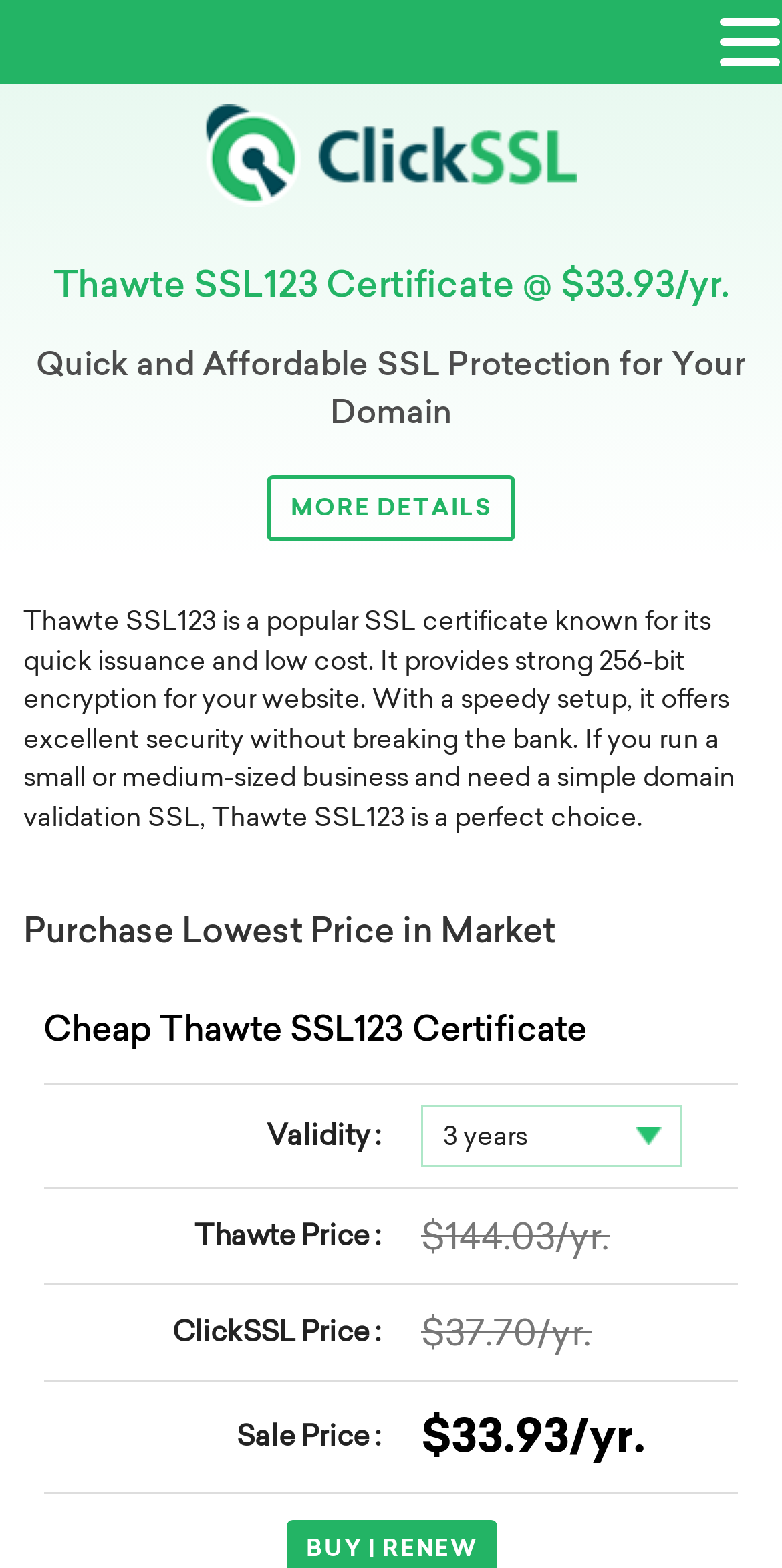Consider the image and give a detailed and elaborate answer to the question: 
What is the encryption strength of Thawte SSL123 certificate?

The encryption strength of Thawte SSL123 certificate can be found in the static text element that says 'It provides strong 256-bit encryption for your website', which suggests that the certificate provides 256-bit encryption.